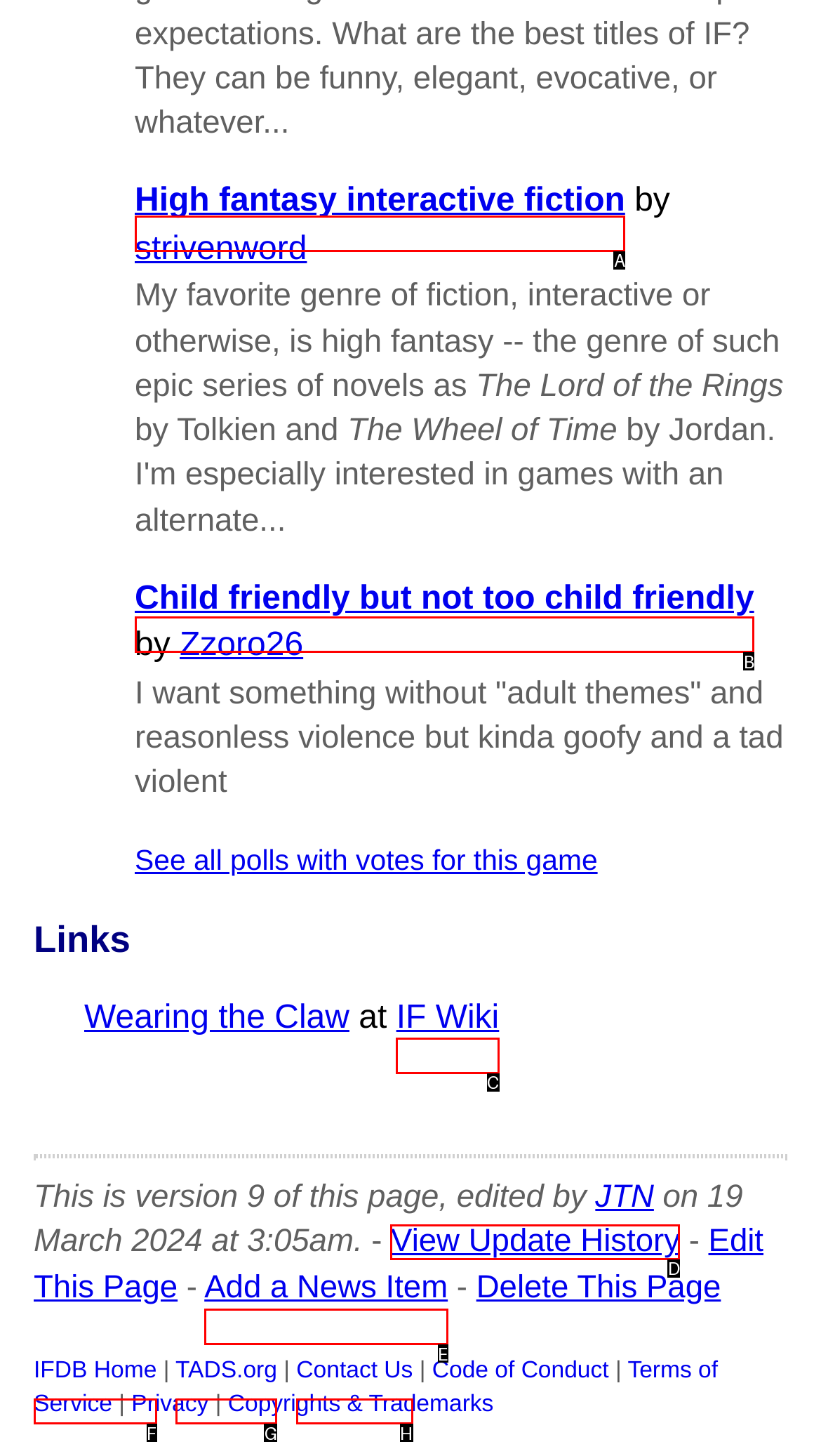Select the option I need to click to accomplish this task: visit the 'BILL BLAIR' page
Provide the letter of the selected choice from the given options.

None